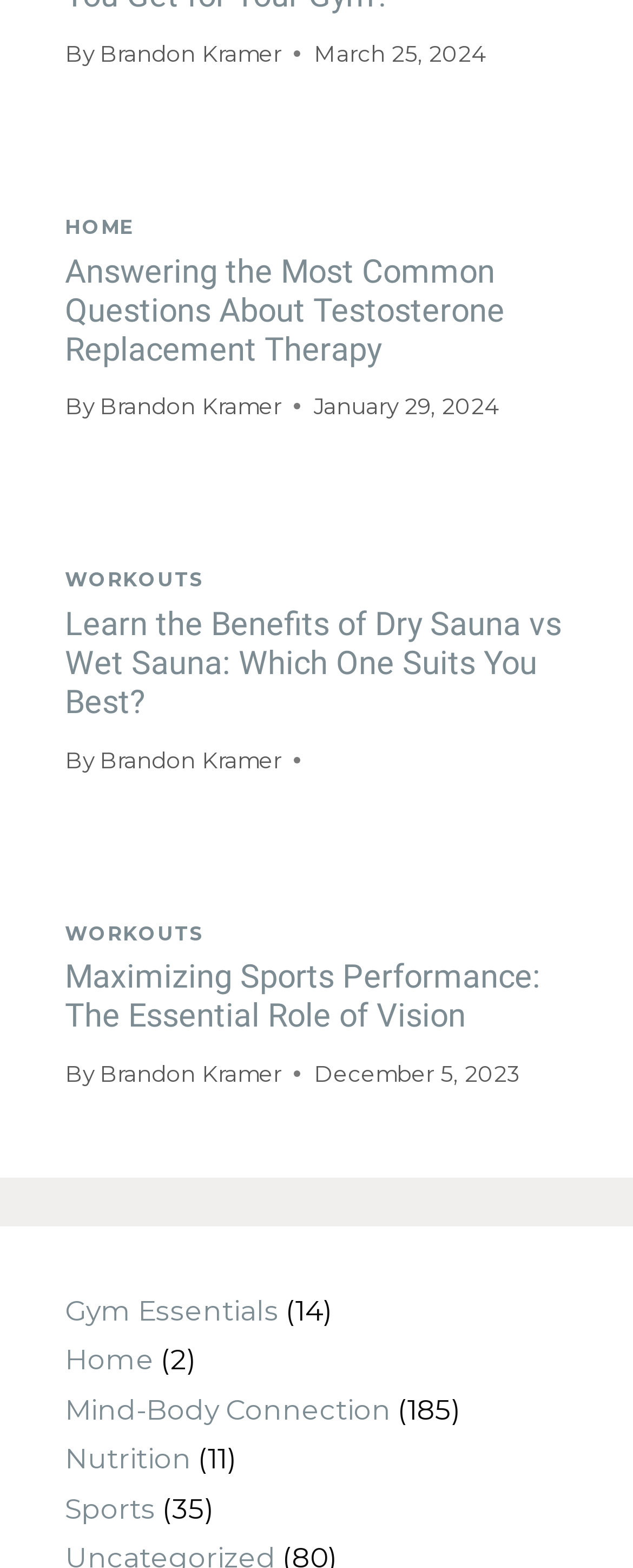Find the bounding box coordinates of the clickable element required to execute the following instruction: "View the Archives section". Provide the coordinates as four float numbers between 0 and 1, i.e., [left, top, right, bottom].

None